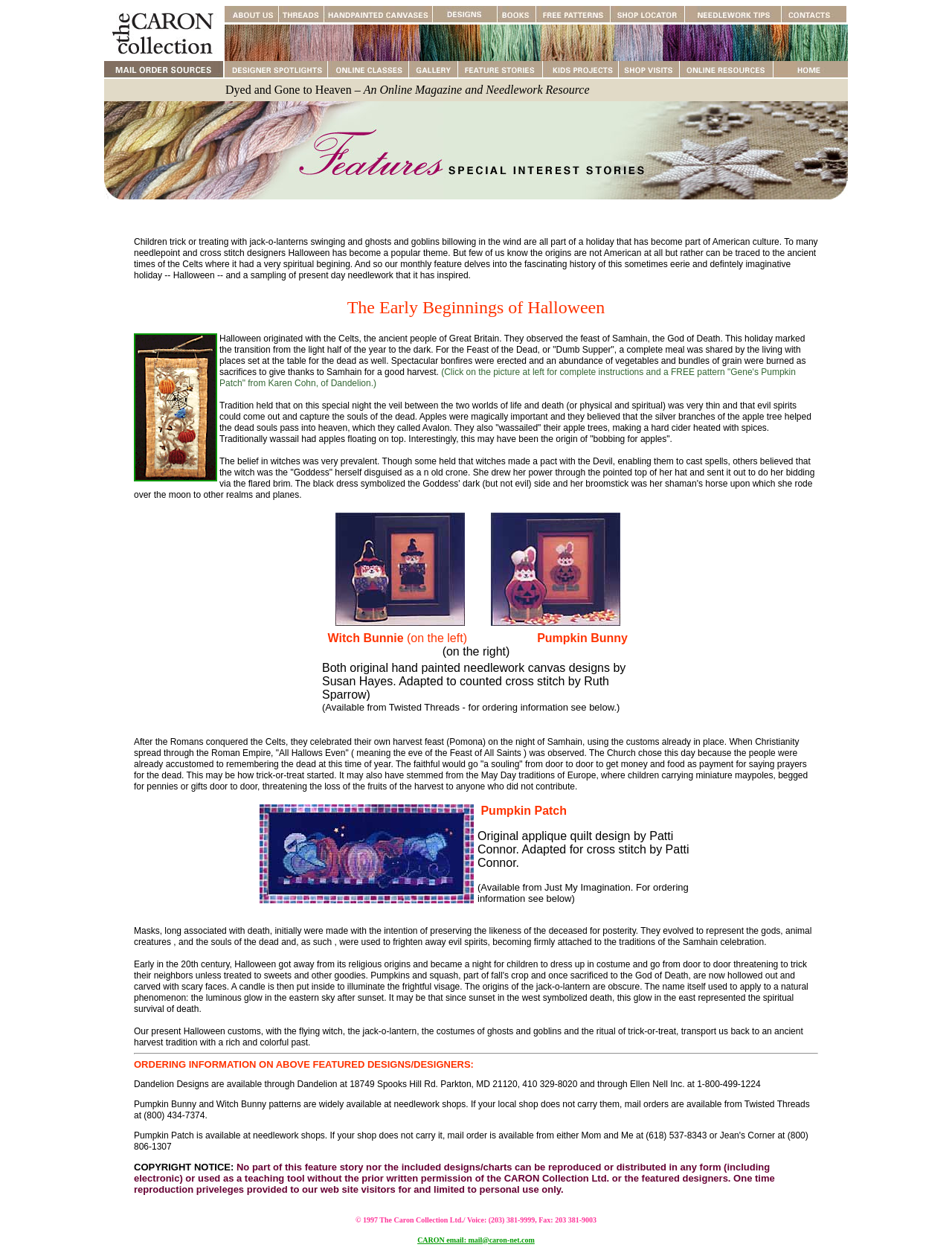Answer succinctly with a single word or phrase:
How many images are on the top row of the webpage?

2